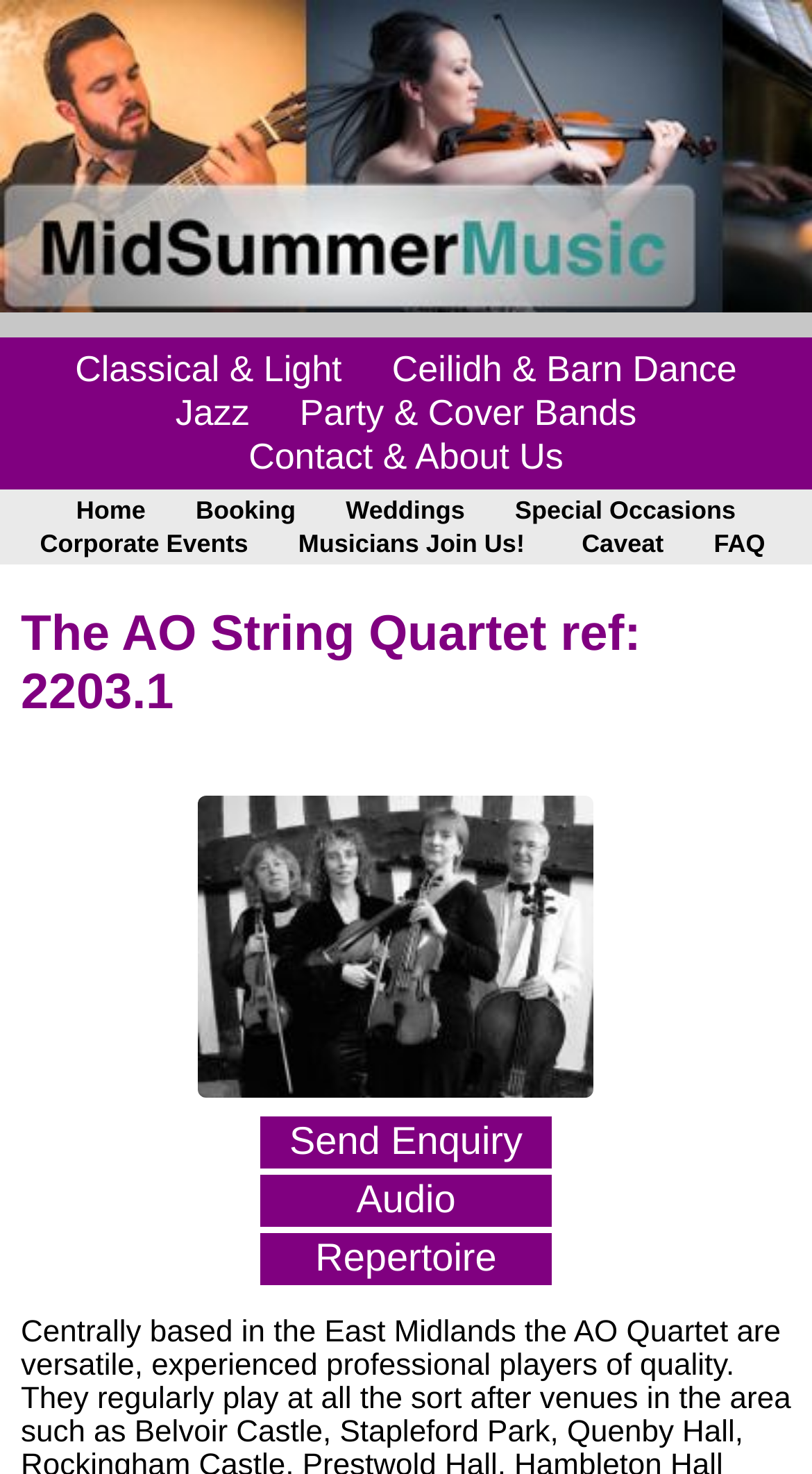Determine the bounding box coordinates of the section I need to click to execute the following instruction: "Learn about the AO String Quartet's weddings services". Provide the coordinates as four float numbers between 0 and 1, i.e., [left, top, right, bottom].

[0.4, 0.333, 0.598, 0.359]